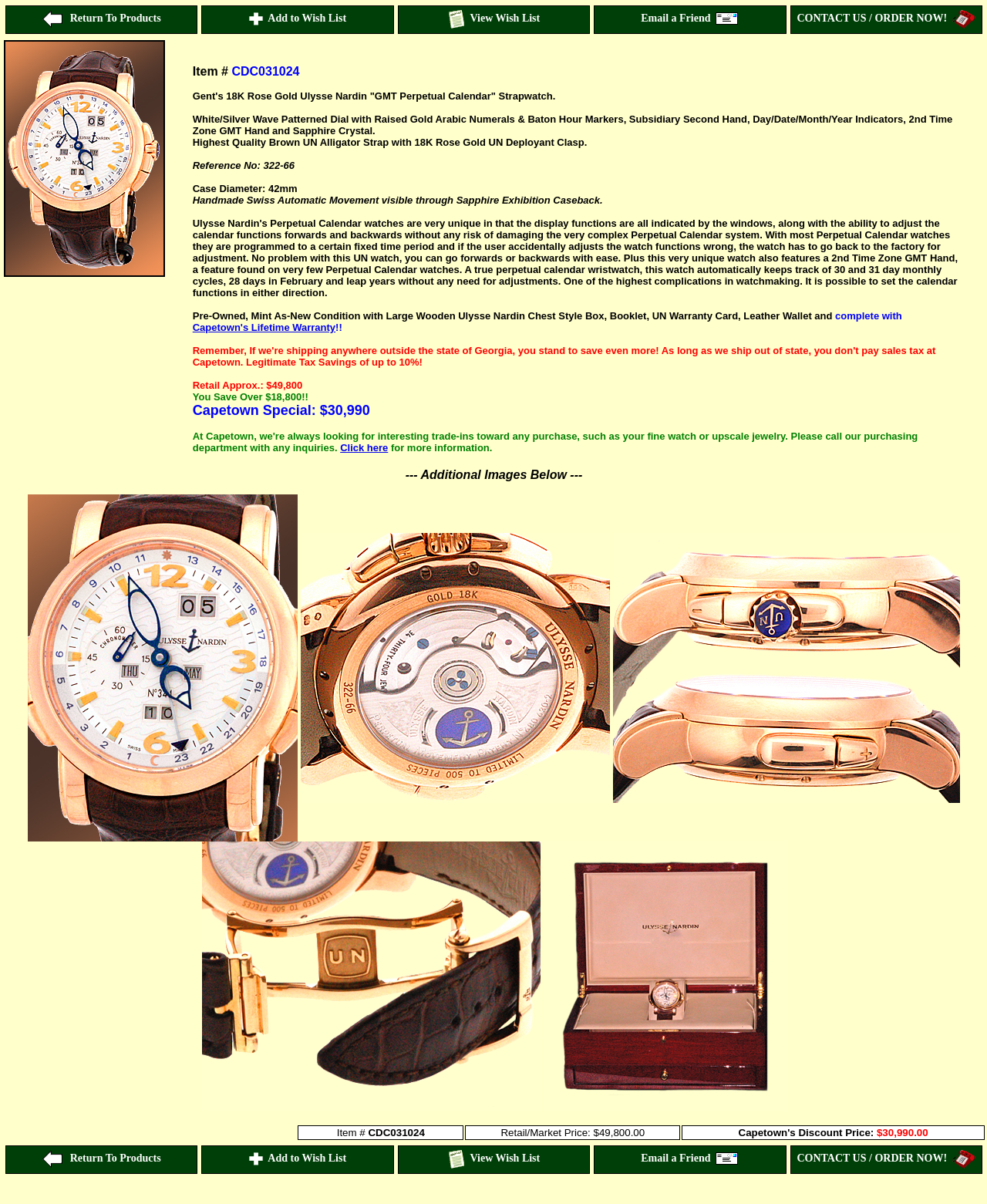Provide the bounding box coordinates of the UI element this sentence describes: "Add to Wish List".

[0.205, 0.005, 0.398, 0.028]